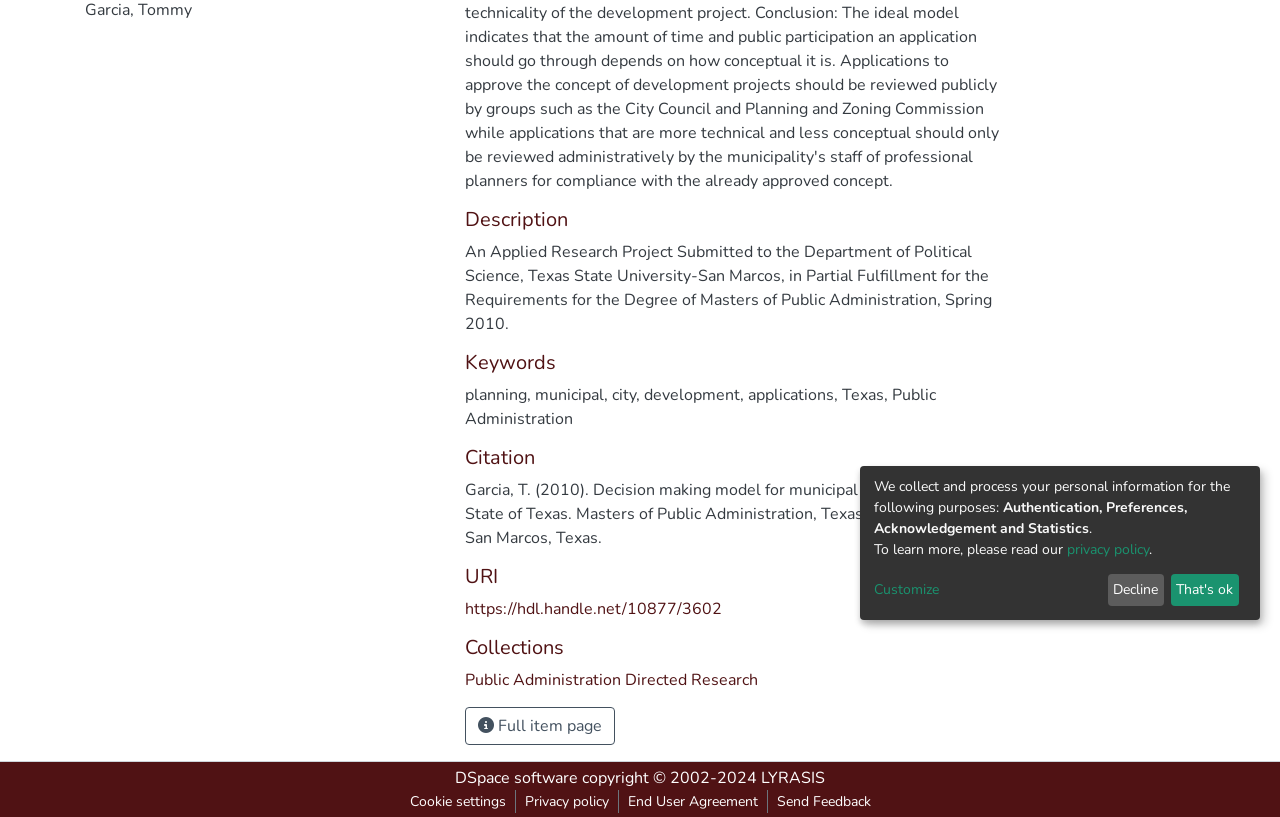Please find the bounding box for the following UI element description. Provide the coordinates in (top-left x, top-left y, bottom-right x, bottom-right y) format, with values between 0 and 1: Public Administration Directed Research

[0.363, 0.819, 0.592, 0.846]